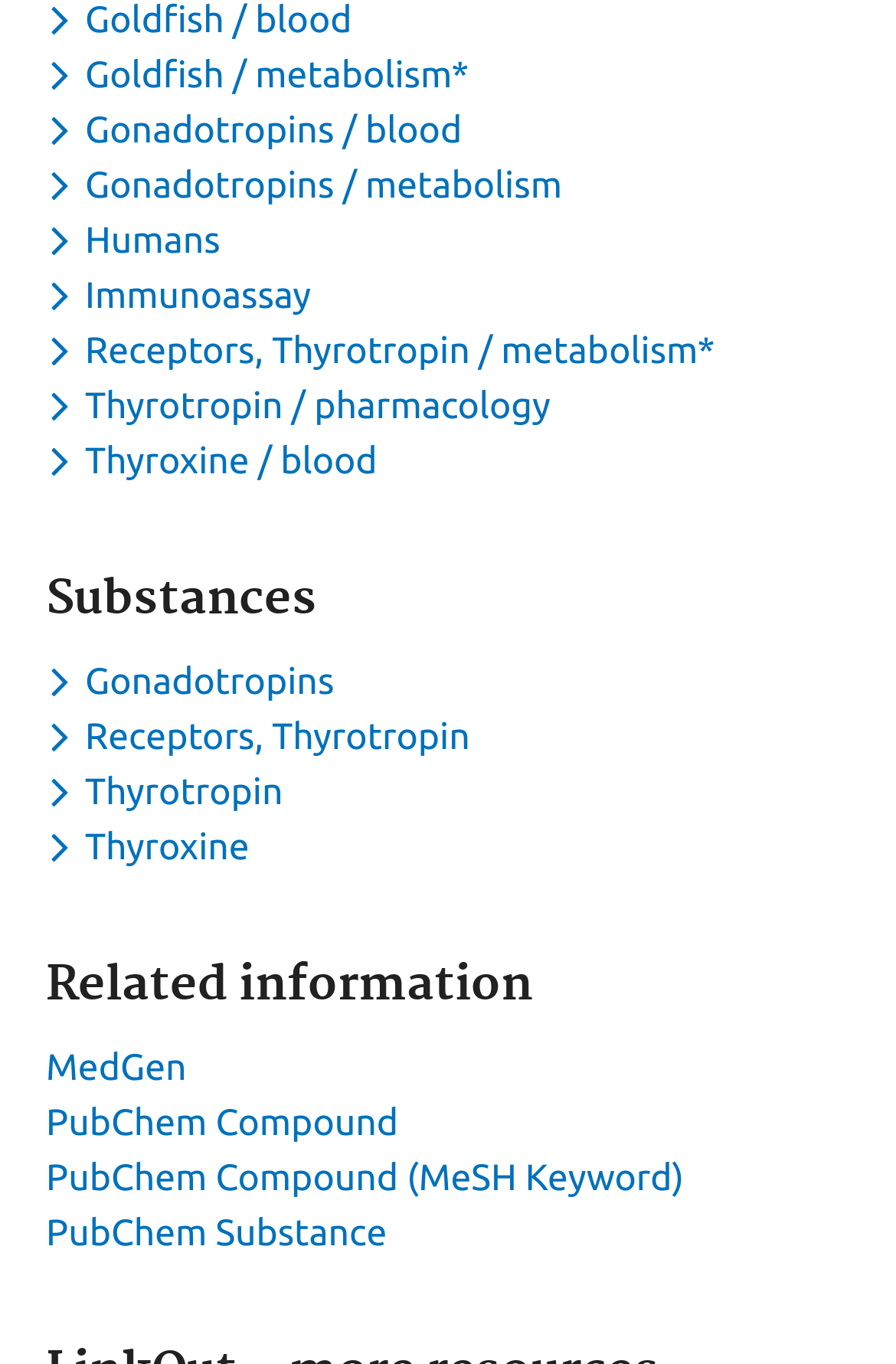Respond to the question below with a concise word or phrase:
What is the category of the heading above the keyword dropdown menus?

Substances